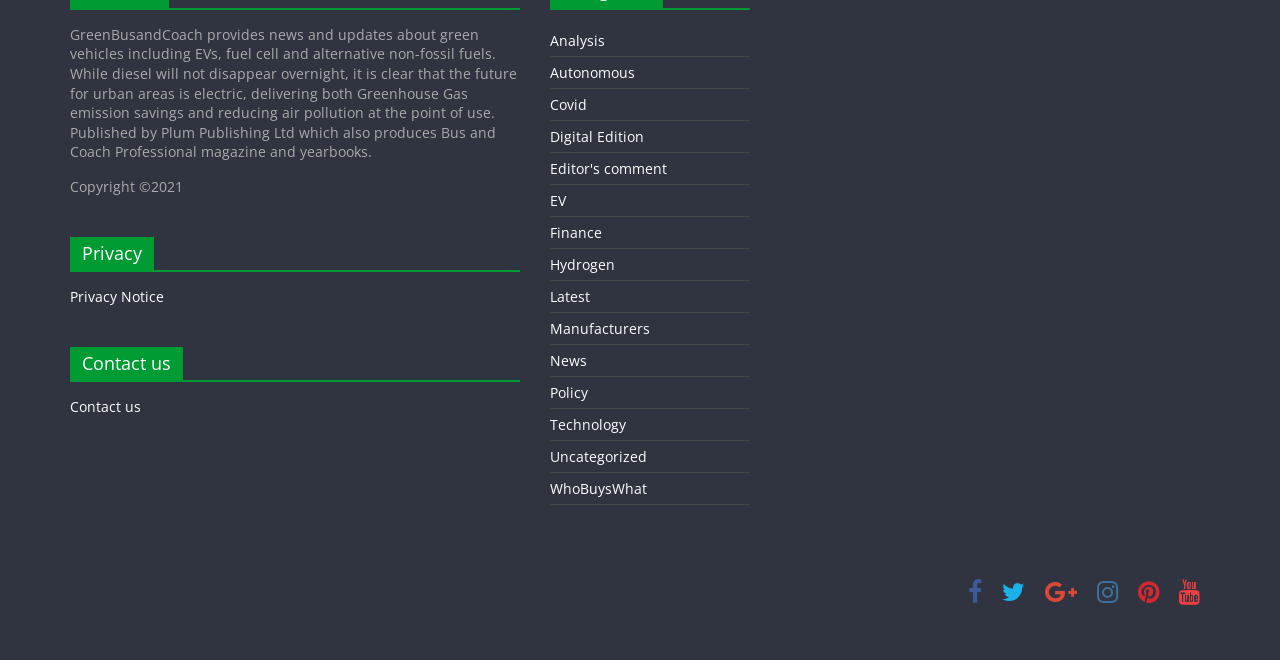What is the main topic of this website?
Please describe in detail the information shown in the image to answer the question.

Based on the static text at the top of the webpage, it is clear that the website is focused on providing news and updates about green vehicles, including EVs, fuel cell, and alternative non-fossil fuels.